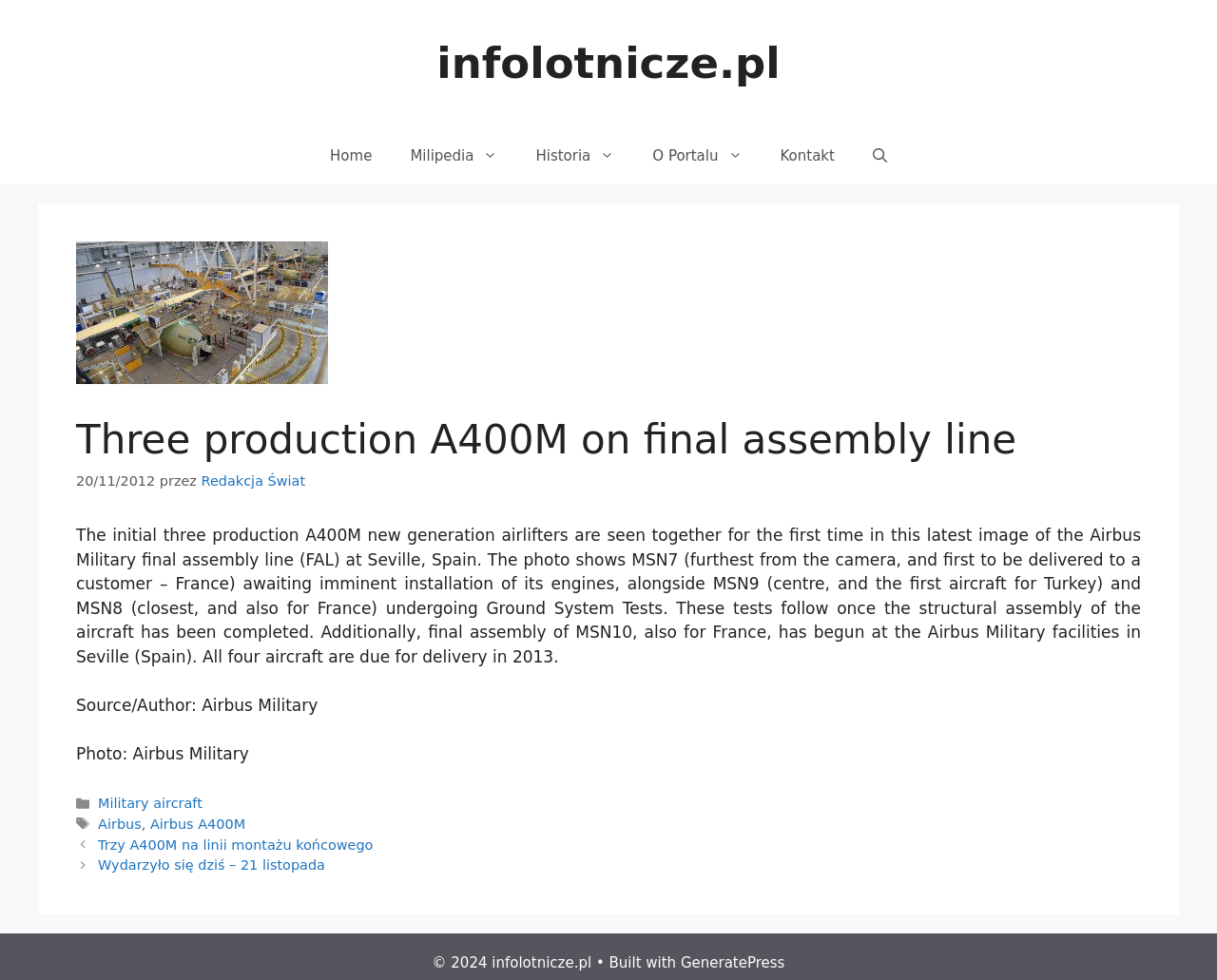Please identify the bounding box coordinates of the element I should click to complete this instruction: 'Find The Mysterines on Instagram'. The coordinates should be given as four float numbers between 0 and 1, like this: [left, top, right, bottom].

None